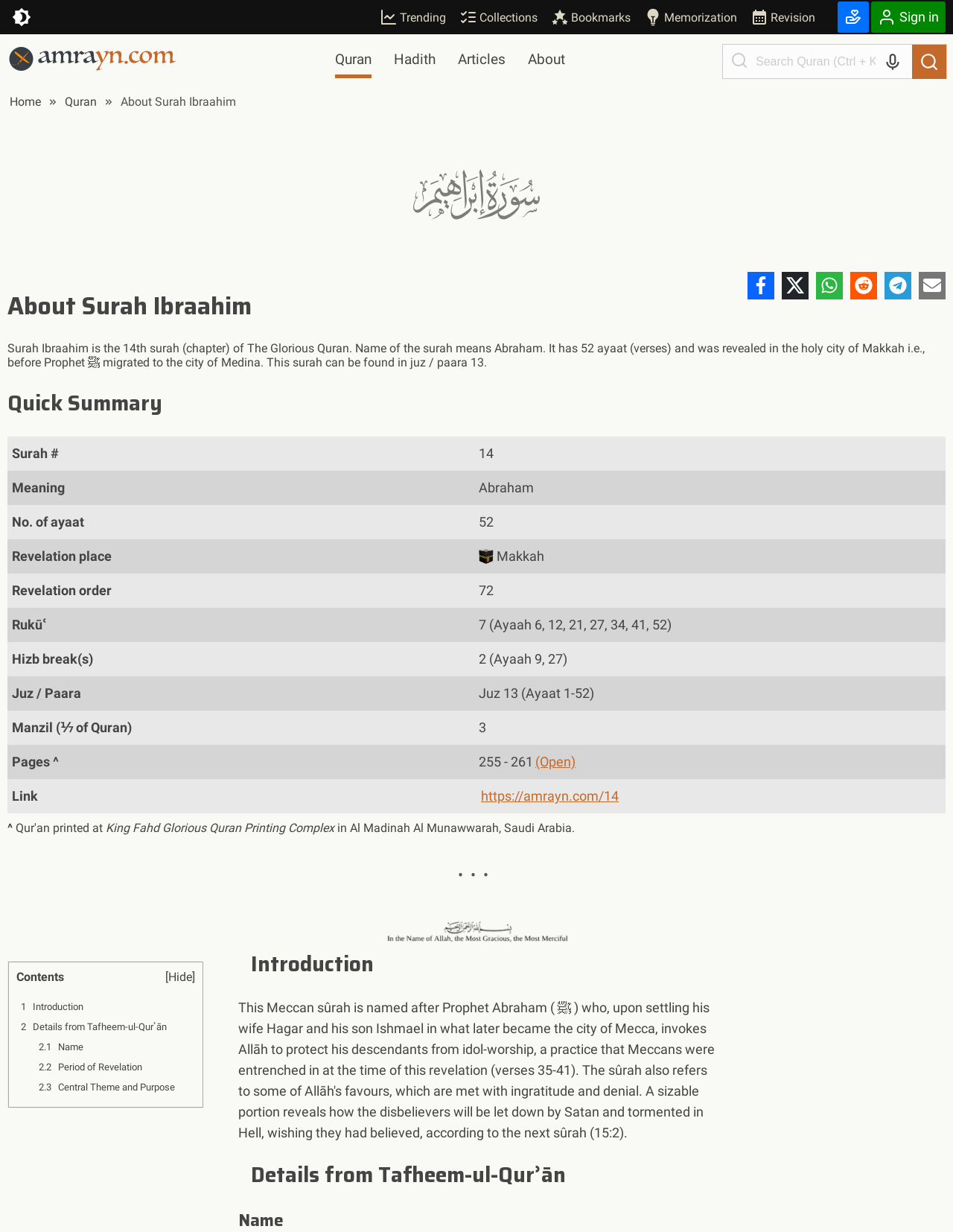Can you specify the bounding box coordinates of the area that needs to be clicked to fulfill the following instruction: "Donate"?

[0.879, 0.001, 0.912, 0.027]